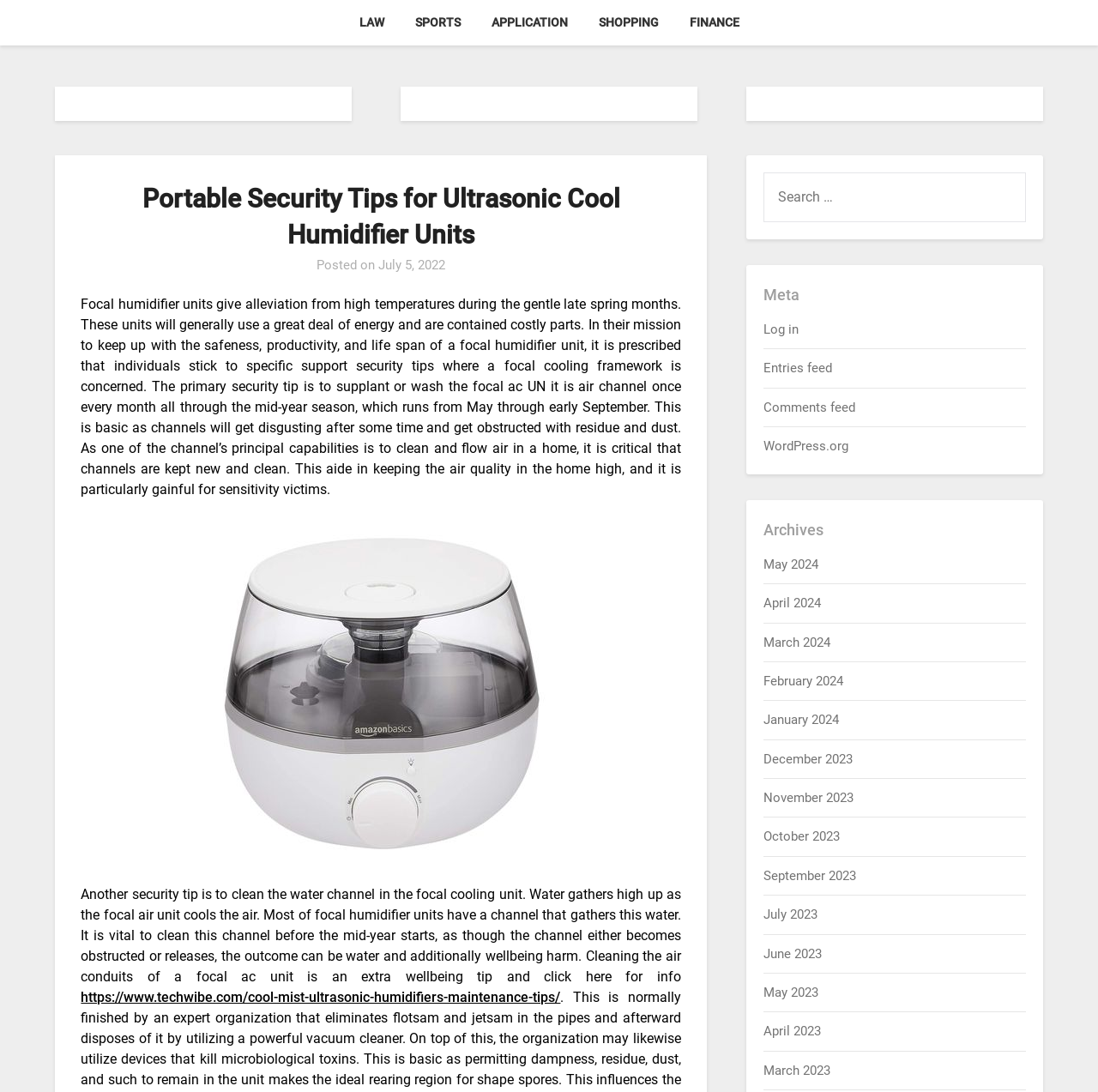Identify the bounding box coordinates for the UI element described as follows: "July 5, 2022July 6, 2022". Ensure the coordinates are four float numbers between 0 and 1, formatted as [left, top, right, bottom].

[0.345, 0.236, 0.406, 0.25]